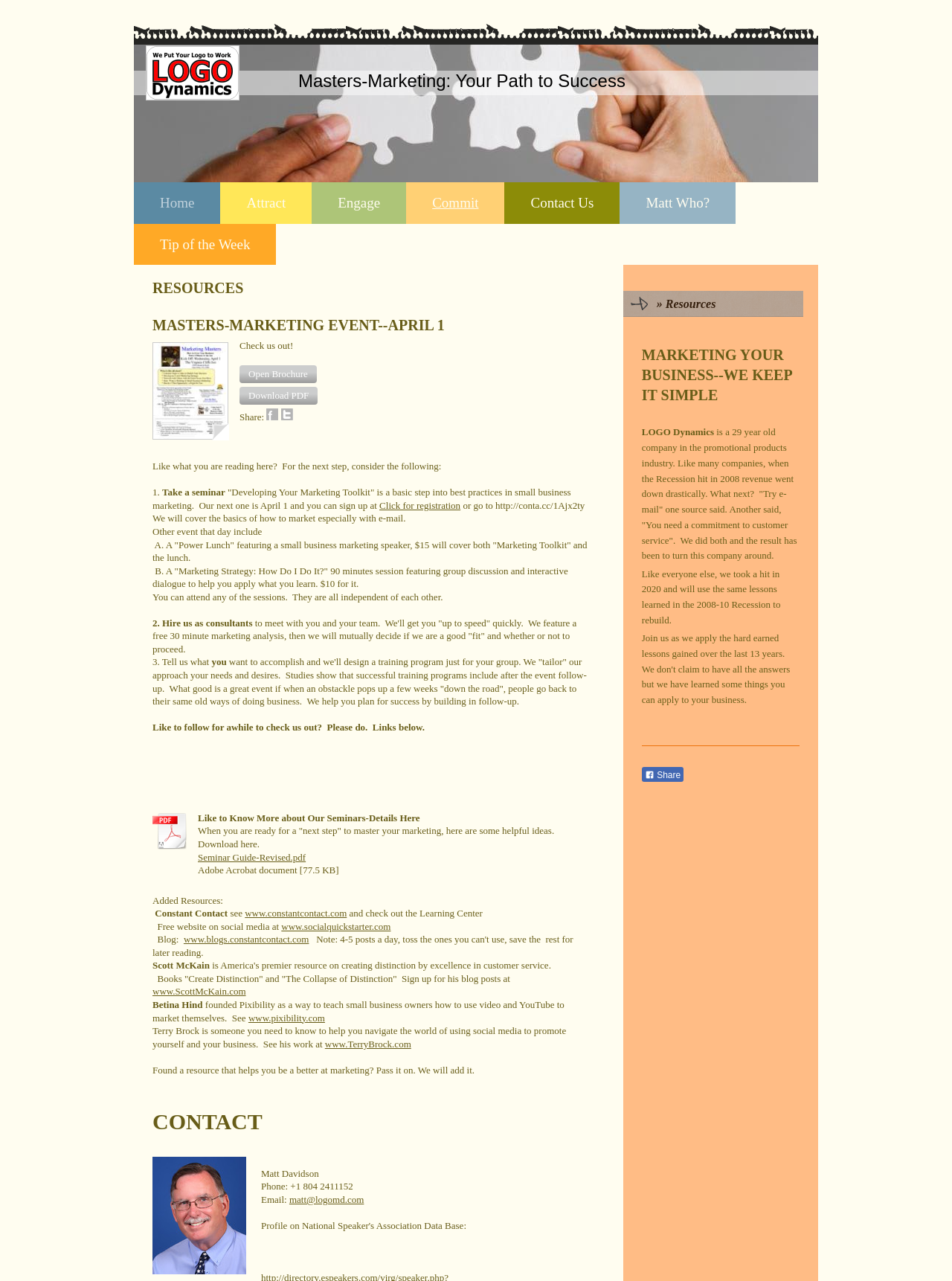Please specify the coordinates of the bounding box for the element that should be clicked to carry out this instruction: "Switch to English". The coordinates must be four float numbers between 0 and 1, formatted as [left, top, right, bottom].

None